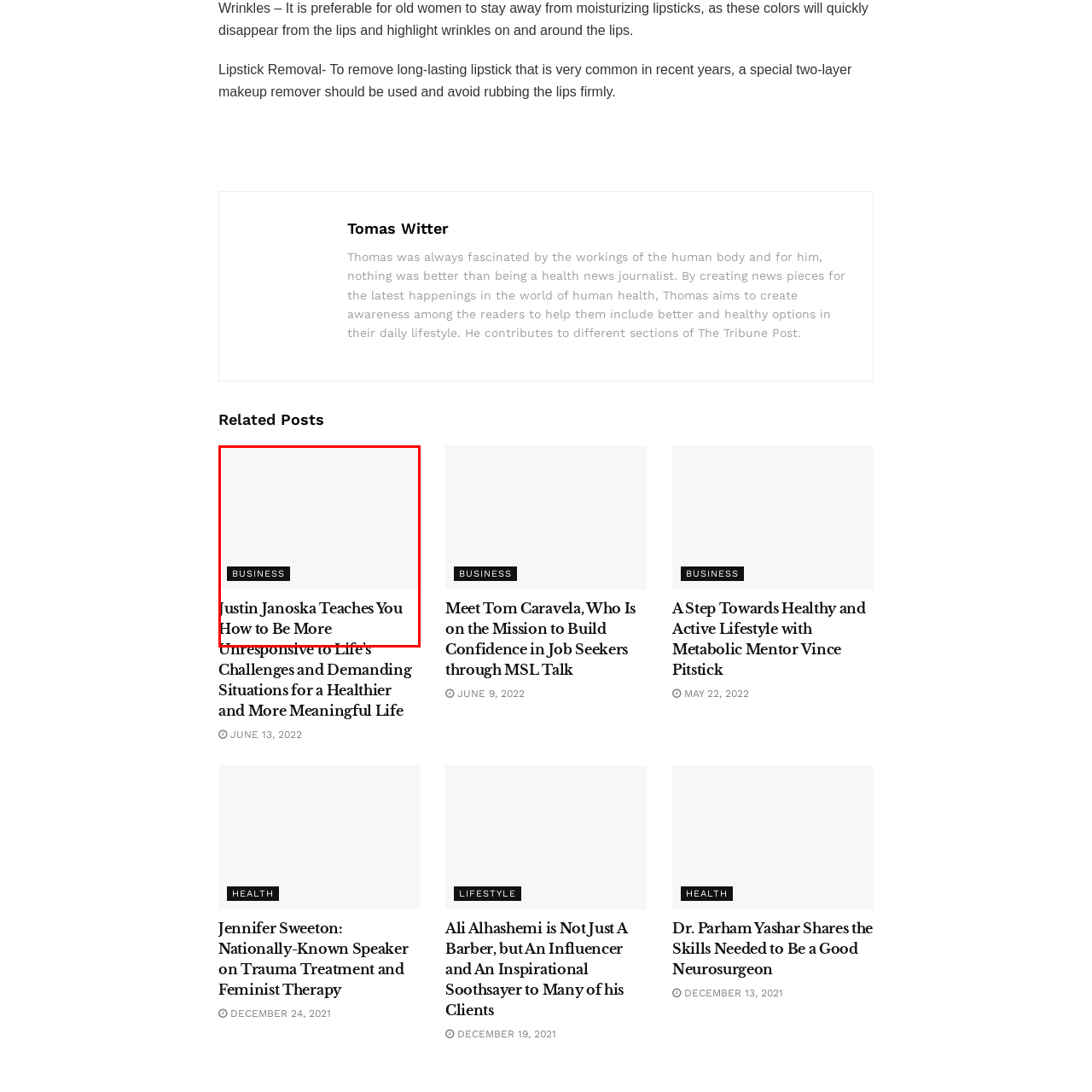Illustrate the image within the red boundary with a detailed caption.

The image features a promotional visual related to an article titled "Justin Janoska Teaches You How to Be More Unresponsive to Life’s Challenges and Demanding Situations for a Healthier and More Meaningful Life." Positioned above the article title is a bold header indicating the category of "BUSINESS." This suggests that the content focuses on practical strategies and insights aimed at managing life's obstacles while enhancing overall well-being and meaning. The layout emphasizes both the article's title and its thematic connection to personal development within a business context.